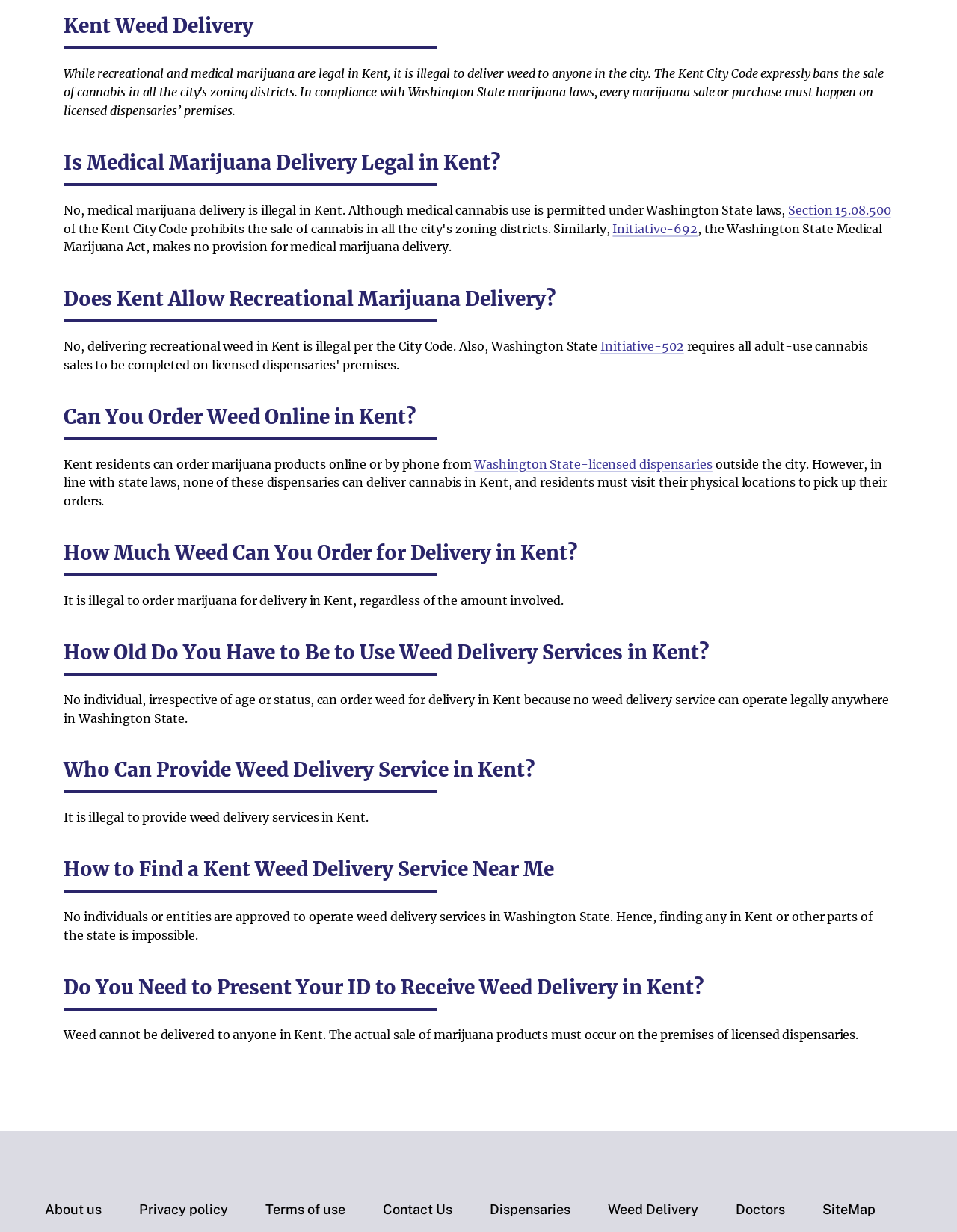What is the rating of HerbaFi (NOW REC 21+)?
Provide an in-depth and detailed explanation in response to the question.

I found the rating by looking at the filled and empty star icons next to the text 'HerbaFi (NOW REC 21+)'. There are 4 filled stars and 1 empty star, which indicates a rating of 4.7.